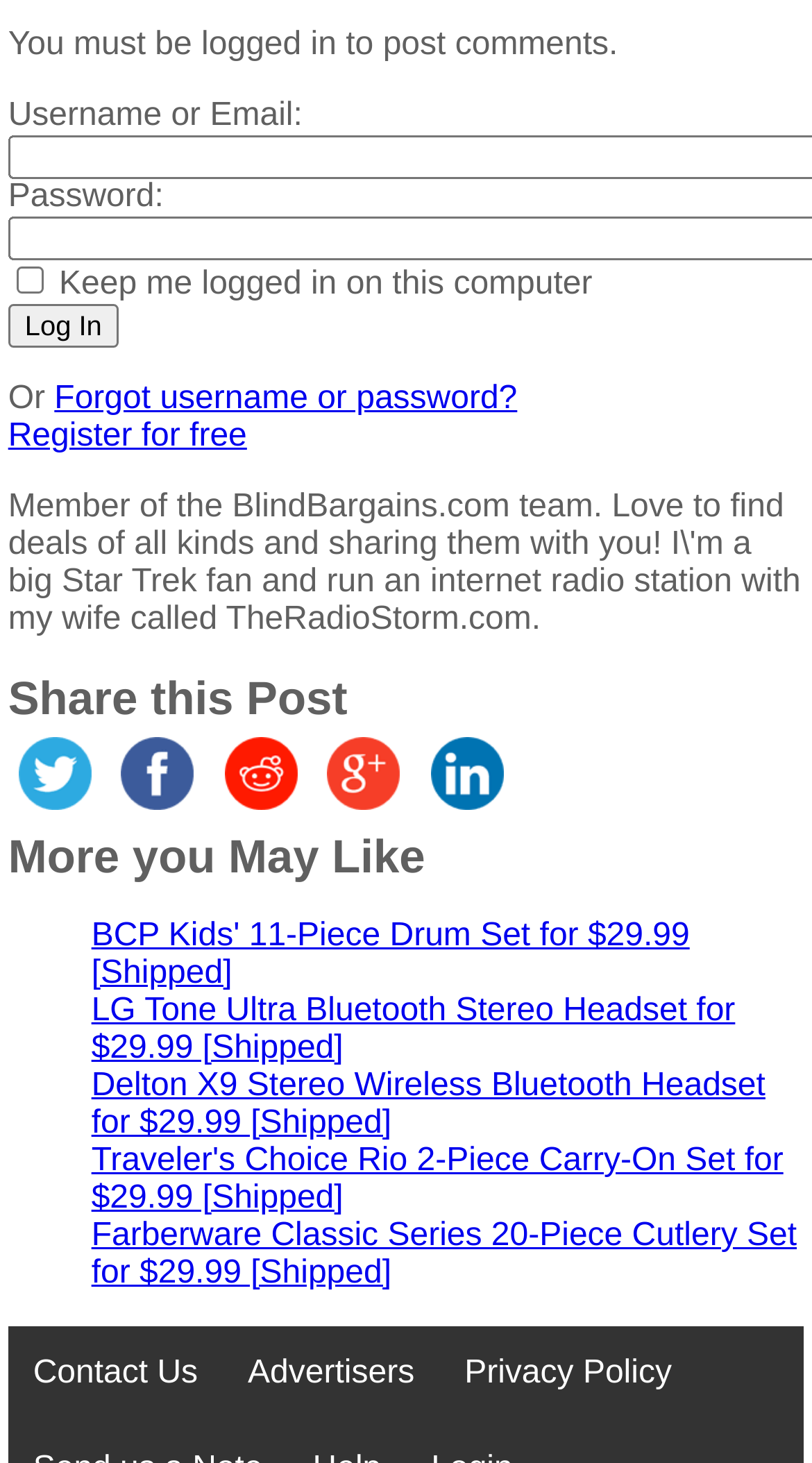Locate the bounding box coordinates of the element's region that should be clicked to carry out the following instruction: "Click Log In". The coordinates need to be four float numbers between 0 and 1, i.e., [left, top, right, bottom].

[0.01, 0.208, 0.146, 0.238]